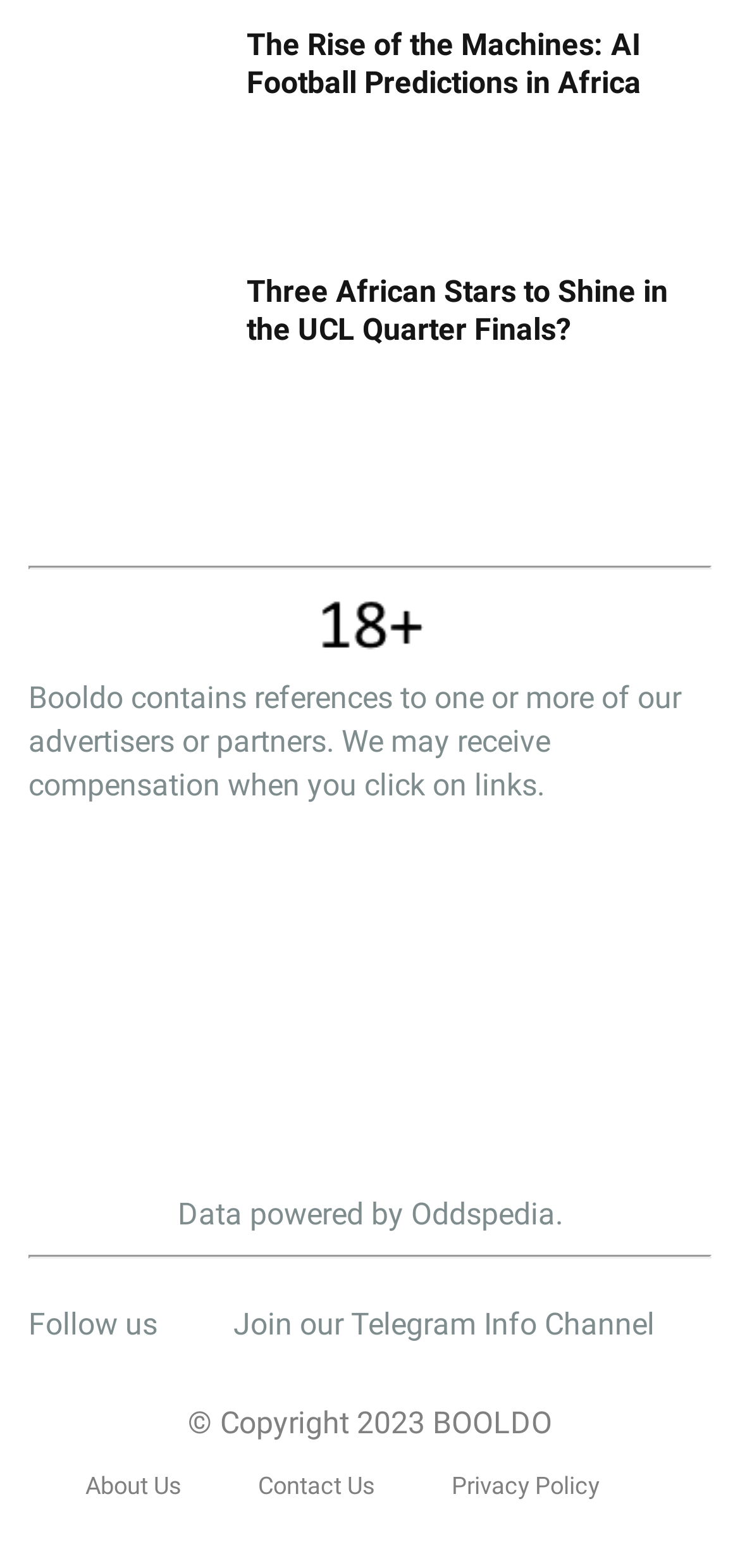Provide the bounding box coordinates of the UI element this sentence describes: "Privacy Policy".

[0.61, 0.938, 0.81, 0.957]